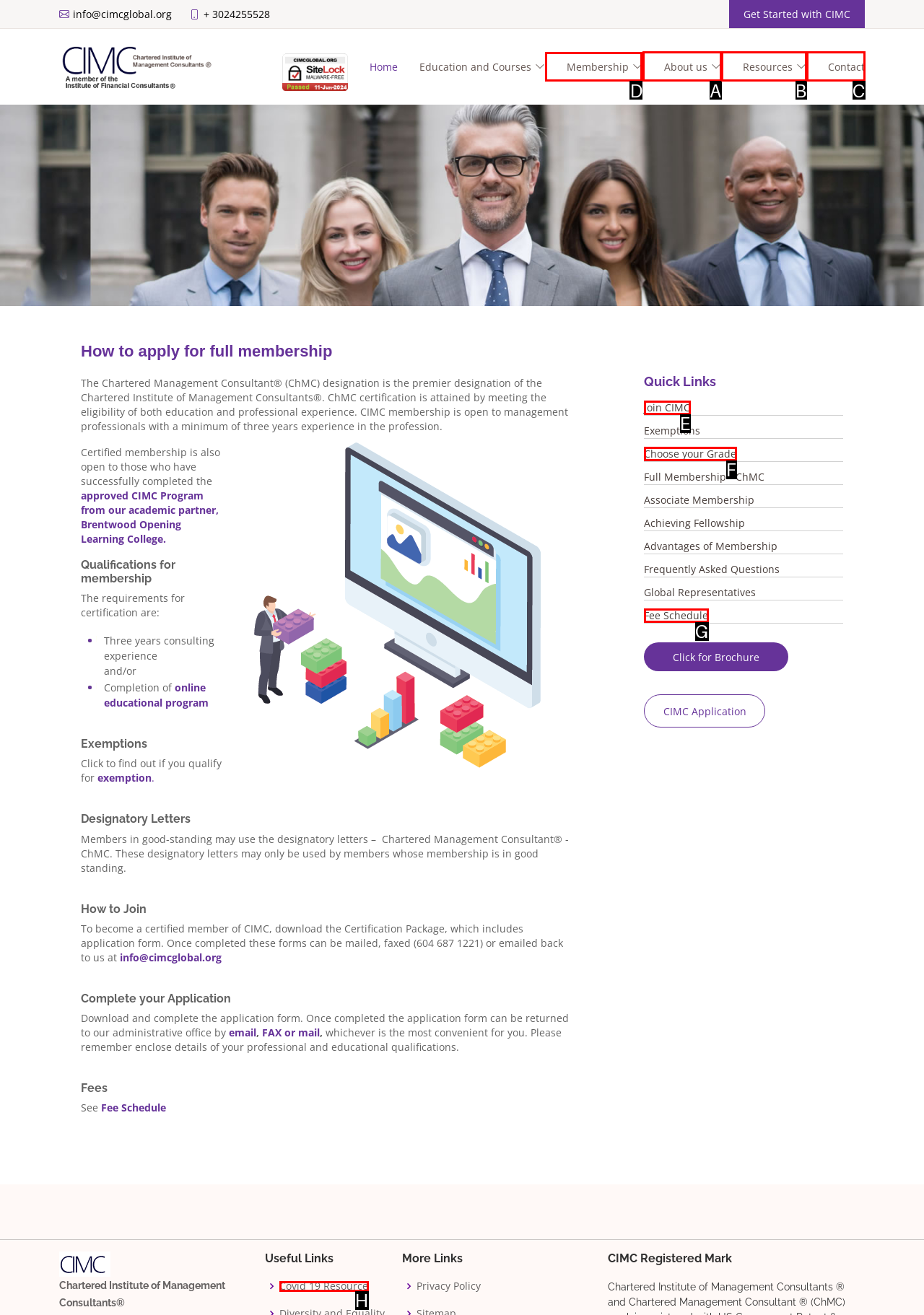Pick the option that should be clicked to perform the following task: Click the 'Membership' link
Answer with the letter of the selected option from the available choices.

D